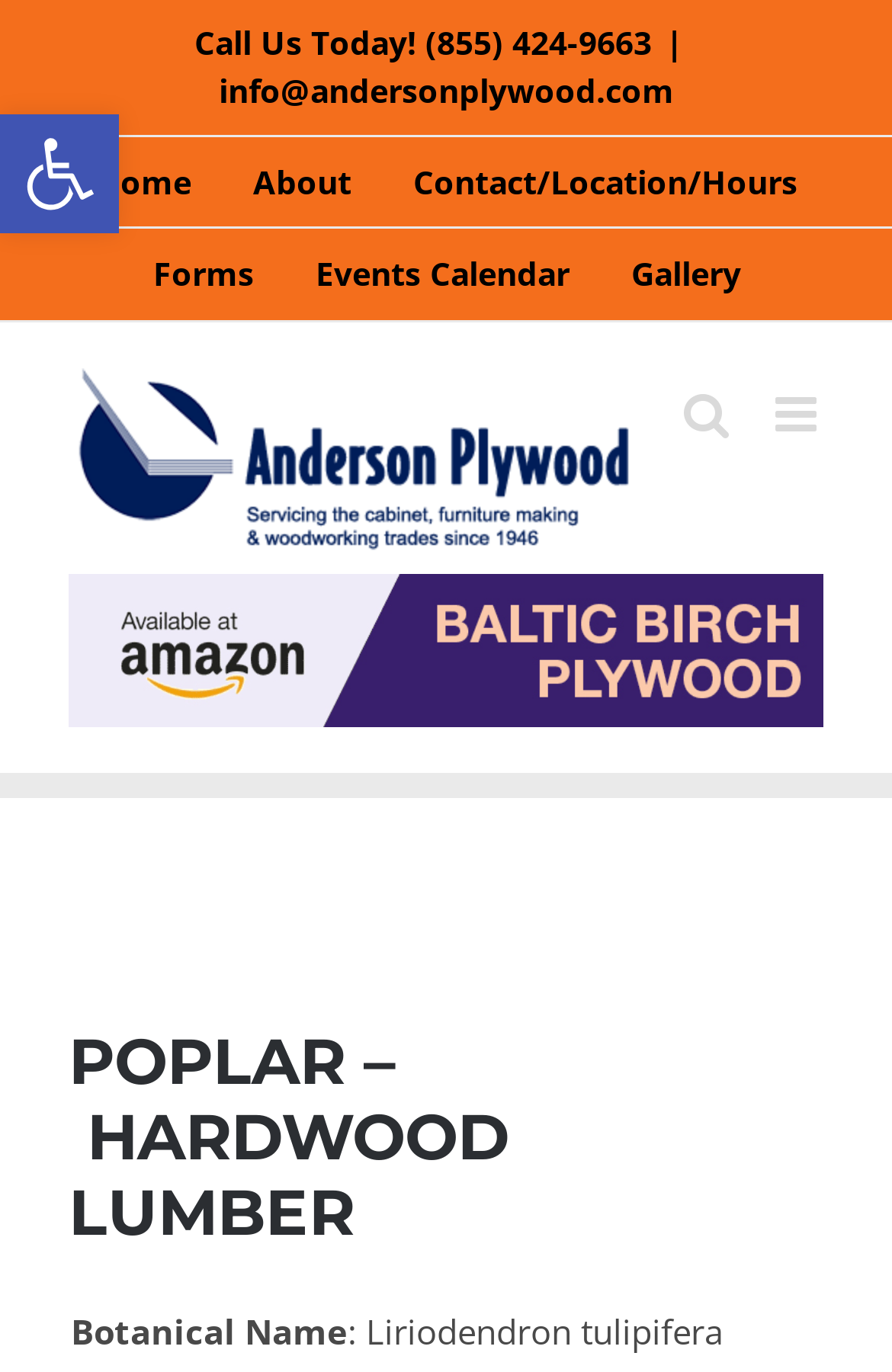Please locate the UI element described by "Home" and provide its bounding box coordinates.

None